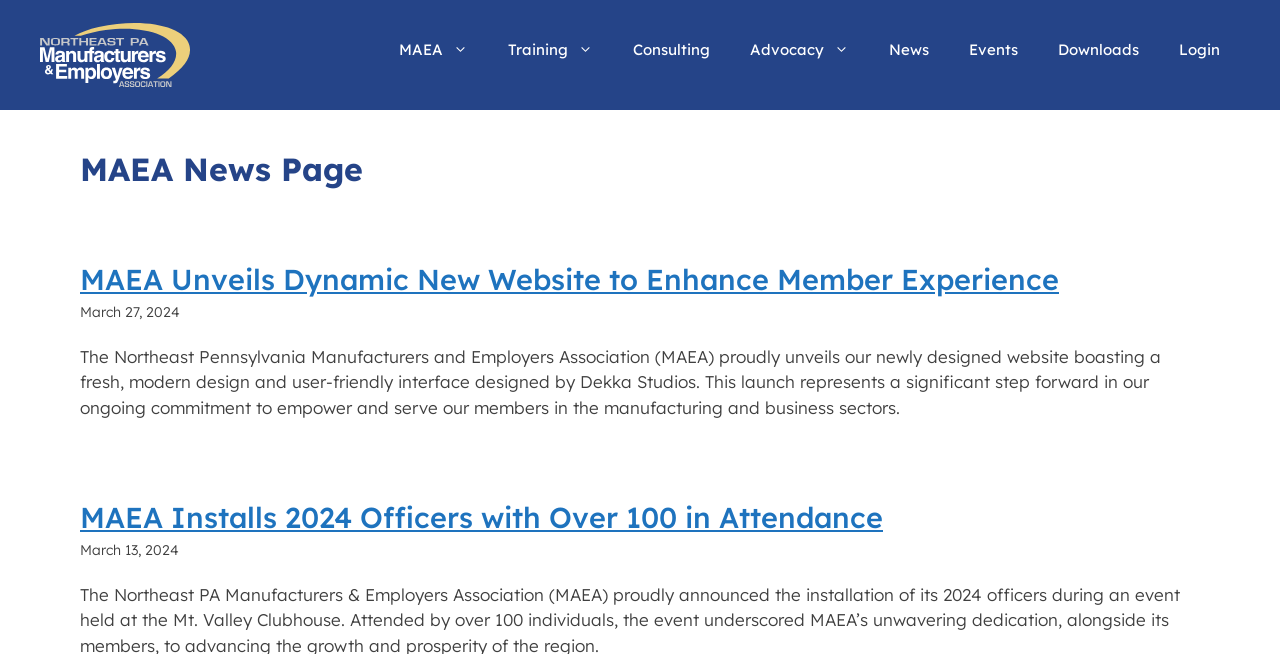Could you provide the bounding box coordinates for the portion of the screen to click to complete this instruction: "go to MAEA page"?

[0.296, 0.031, 0.381, 0.122]